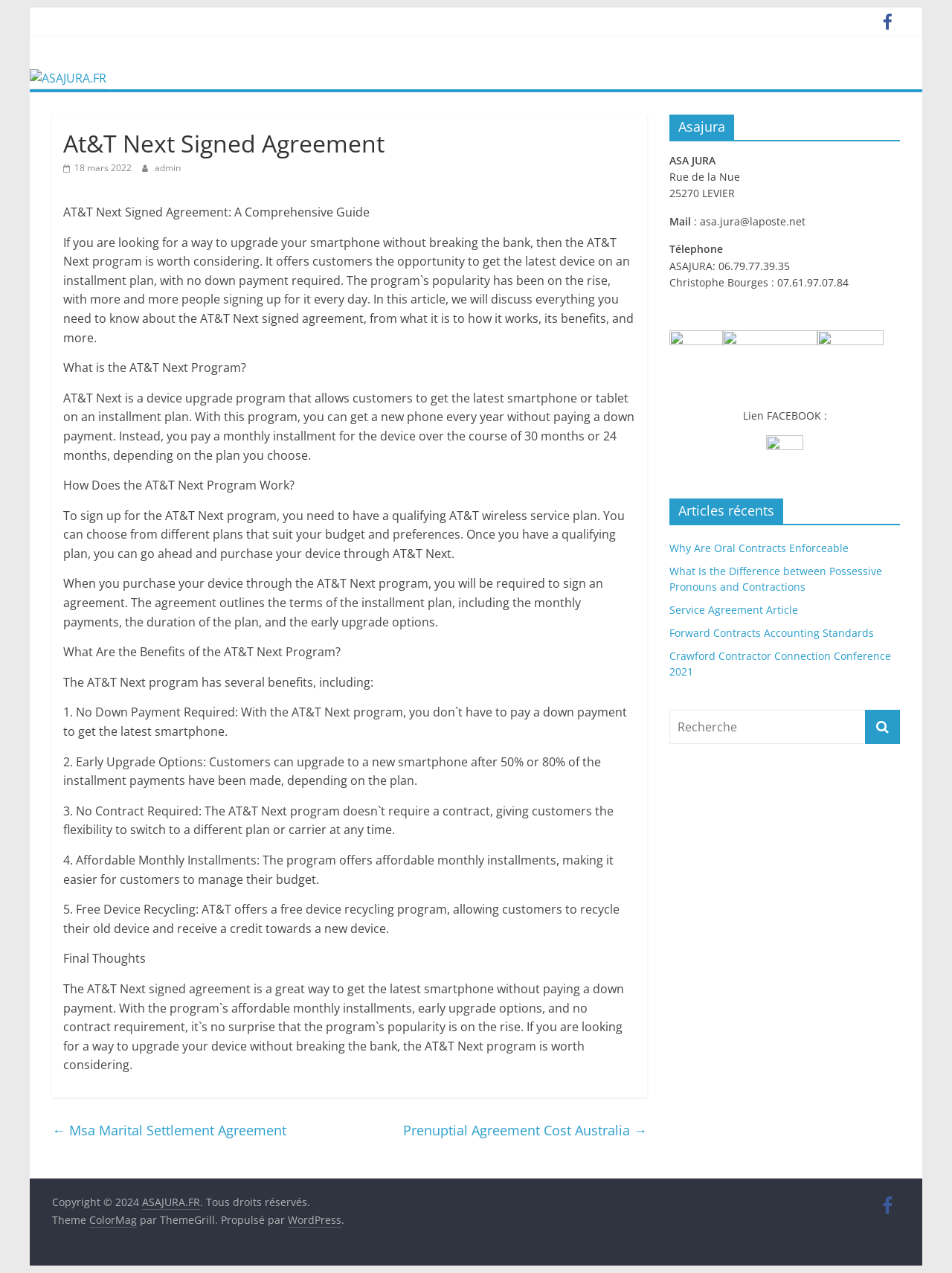Please locate and generate the primary heading on this webpage.

At&T Next Signed Agreement